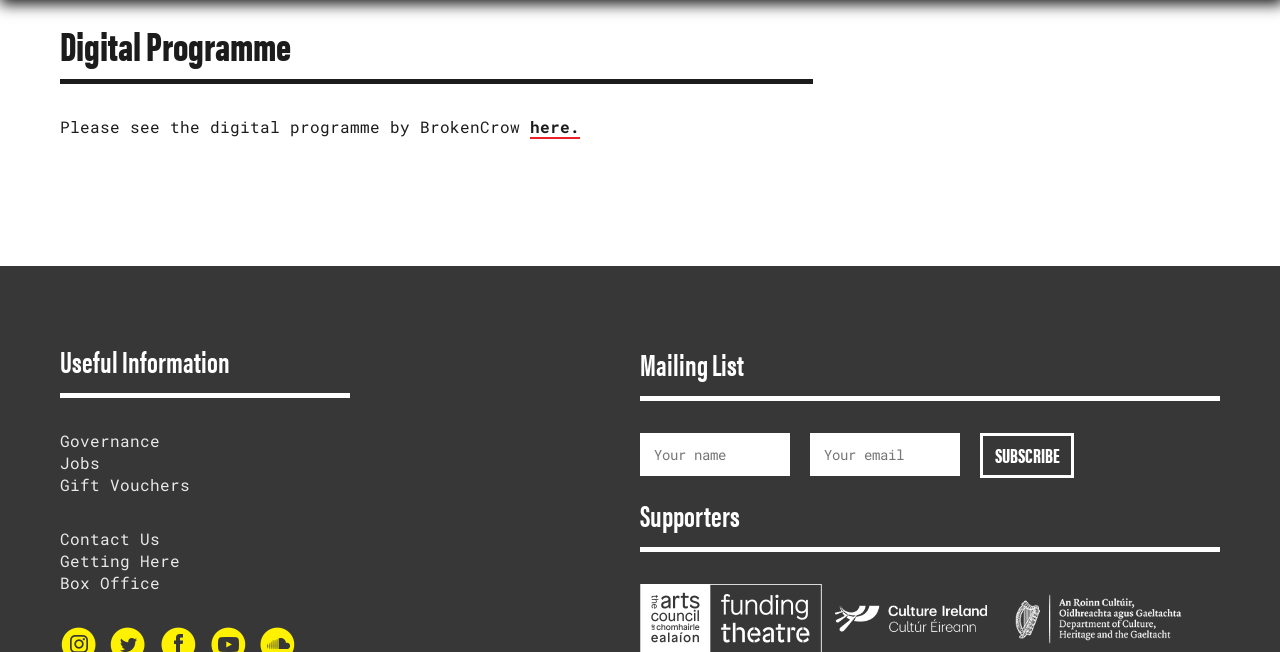Provide a brief response using a word or short phrase to this question:
What are the different links available under 'Useful Information'?

Governance, Jobs, etc.